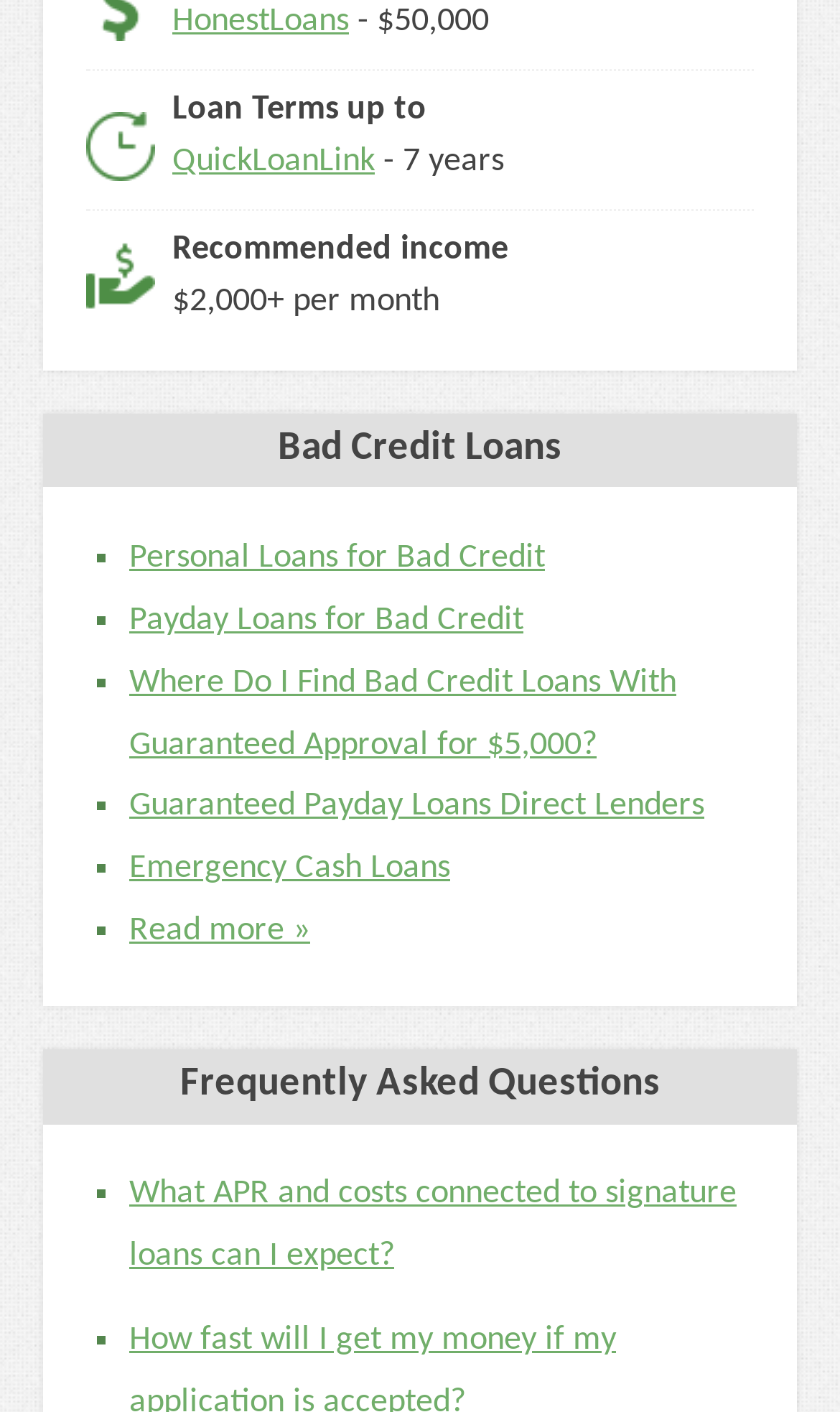What type of loans are mentioned in the webpage?
Respond to the question with a single word or phrase according to the image.

Bad Credit Loans